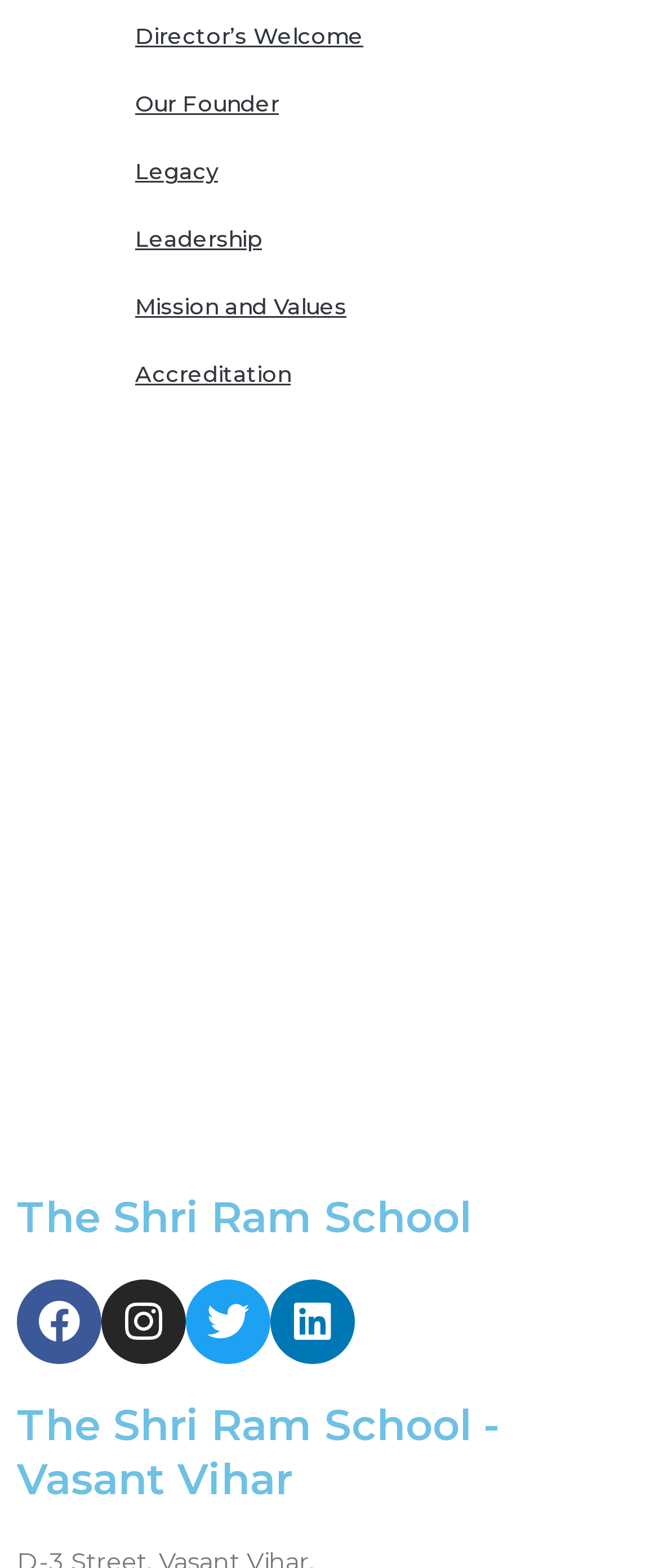Identify the bounding box coordinates of the element to click to follow this instruction: 'Go to Instagram profile'. Ensure the coordinates are four float values between 0 and 1, provided as [left, top, right, bottom].

[0.154, 0.816, 0.282, 0.87]